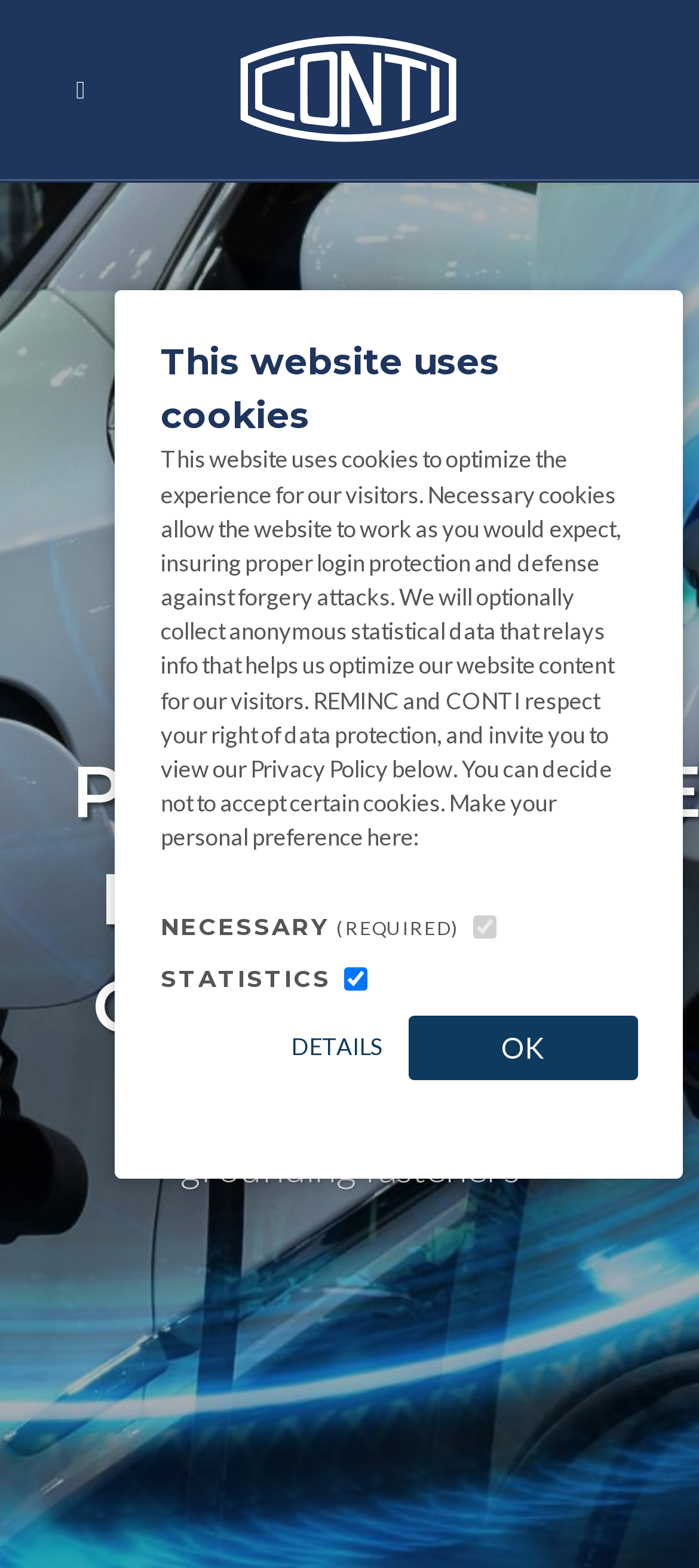What is the text below the main heading?
Provide an in-depth and detailed answer to the question.

Below the main heading 'HIGH PERFORMANCE ELECTRICAL GROUNDING', there is a static text that says 'Setting the benchmark for grounding fasteners'.